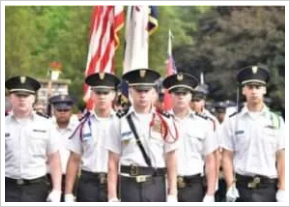Please reply to the following question with a single word or a short phrase:
What is displayed behind the cadets?

Flags